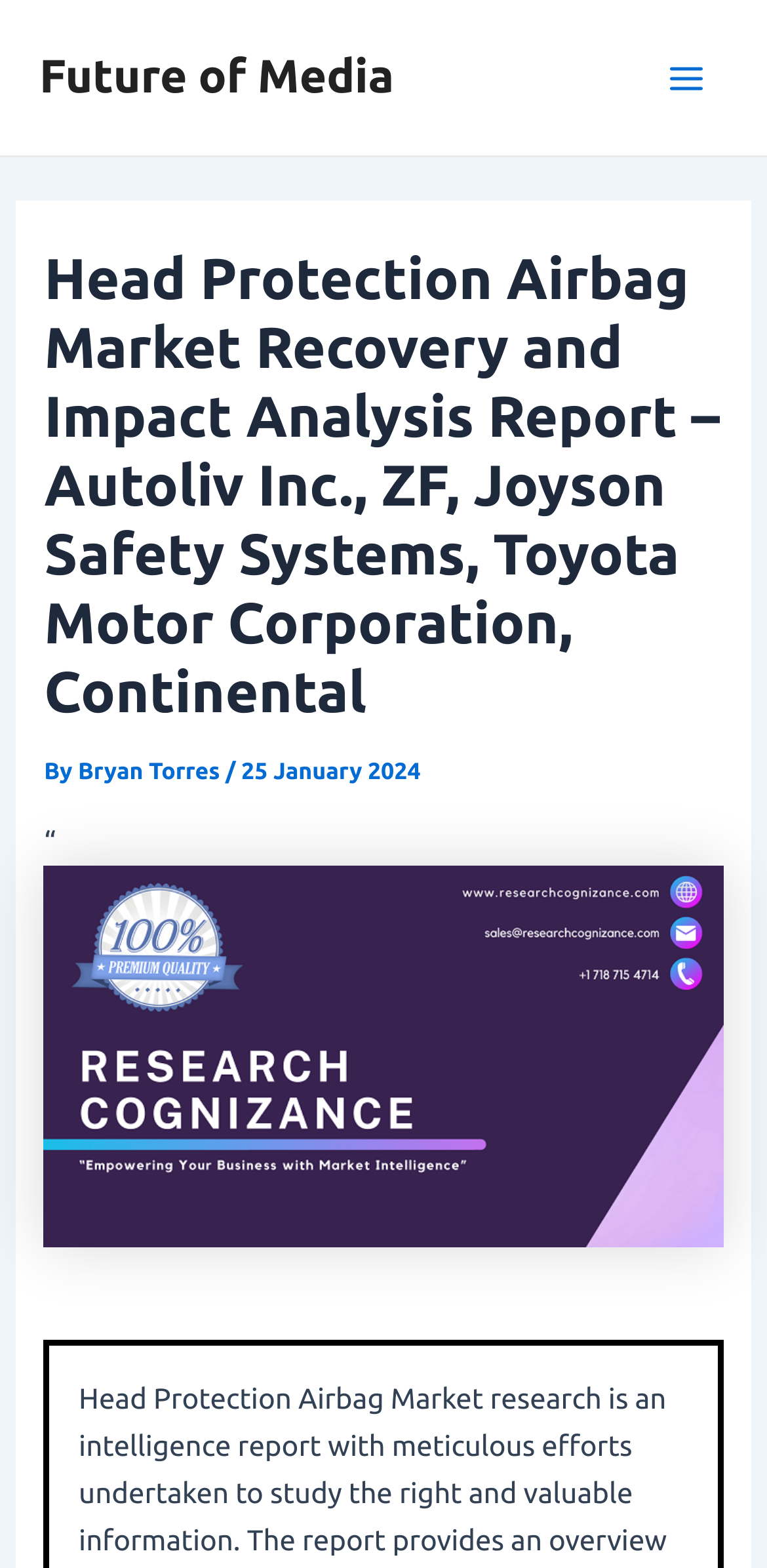What is the purpose of the button in the top-right corner?
Please provide a single word or phrase answer based on the image.

Main Menu